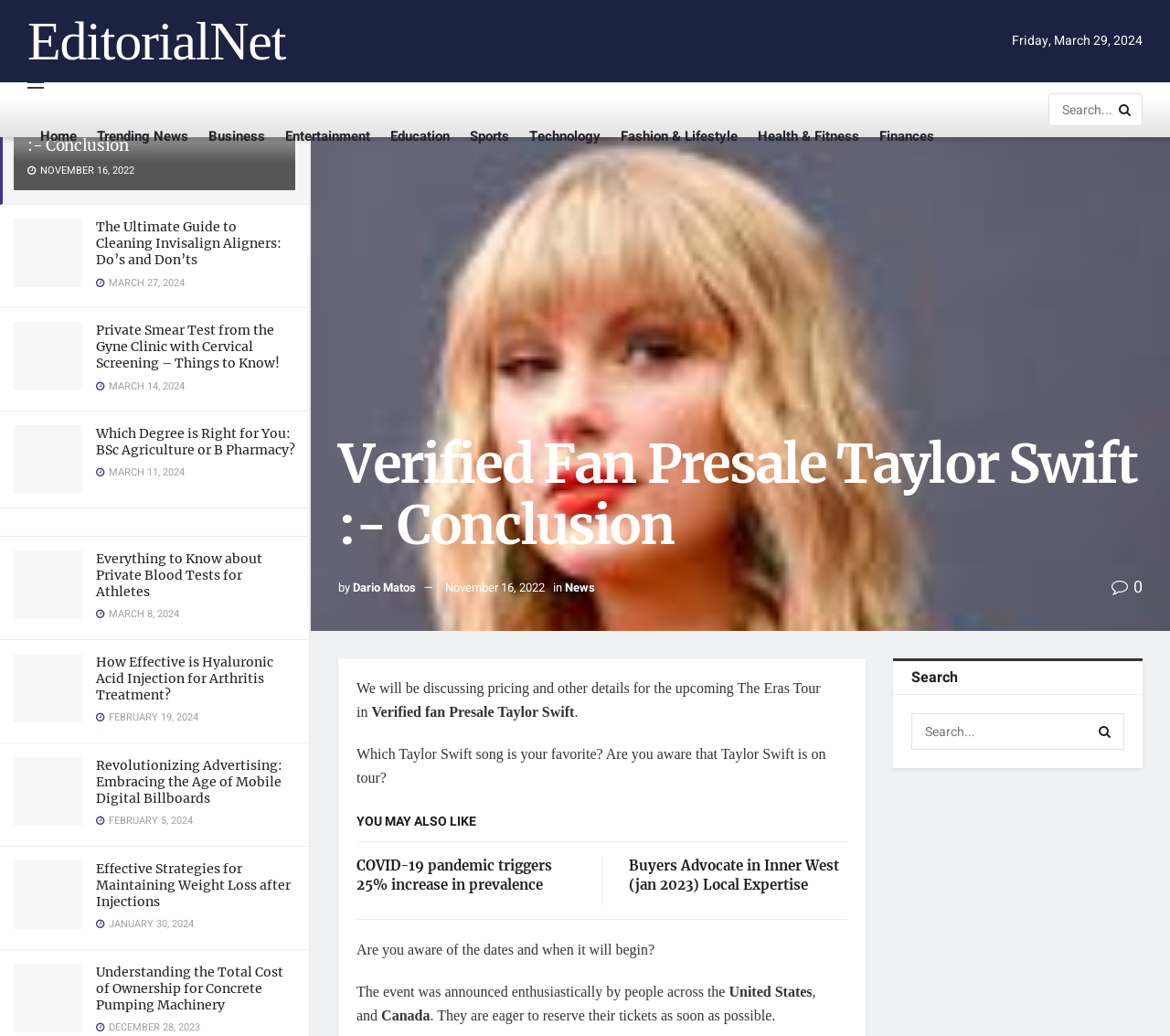Find and specify the bounding box coordinates that correspond to the clickable region for the instruction: "Go to the Home page".

[0.034, 0.105, 0.066, 0.158]